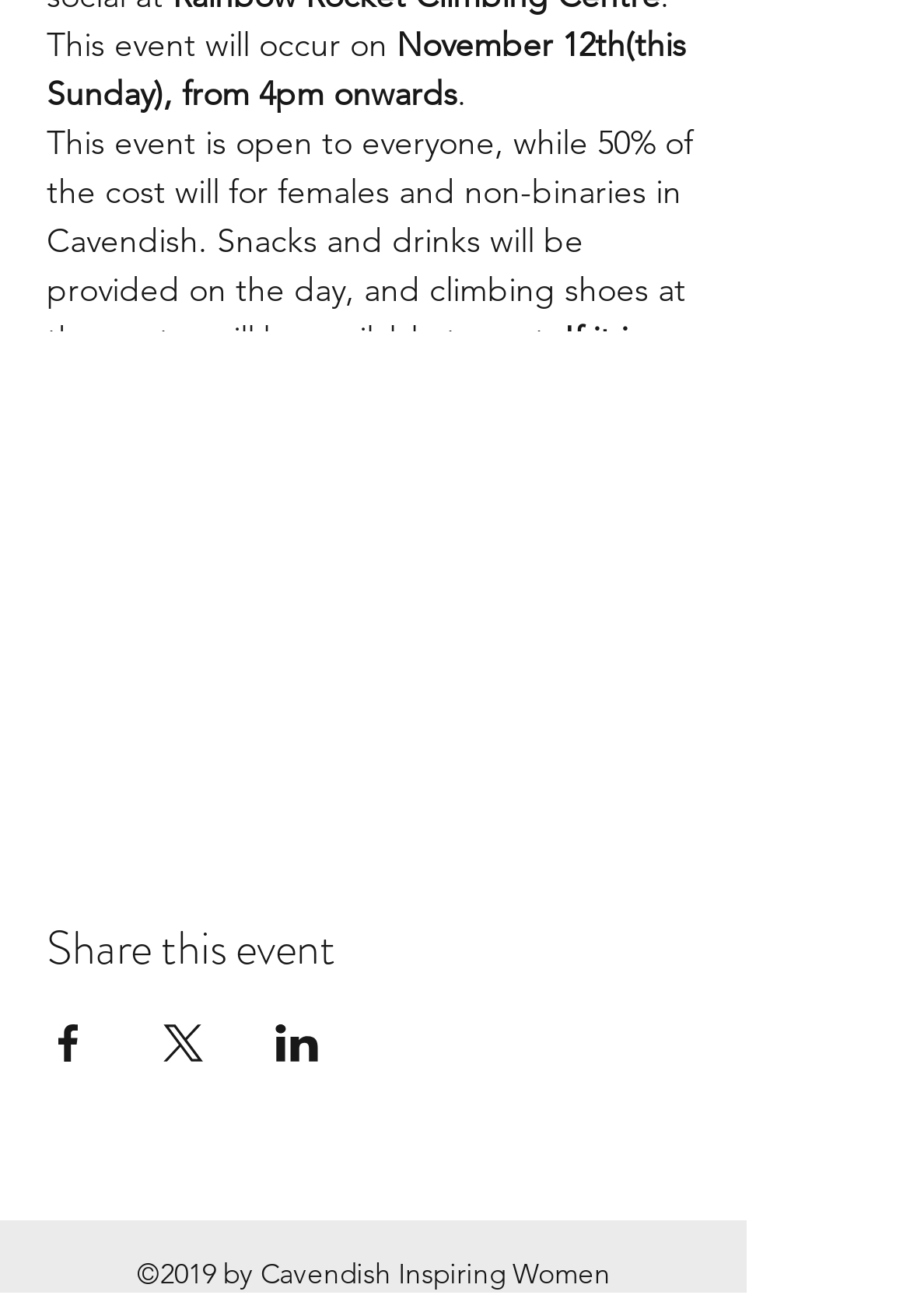Examine the image and give a thorough answer to the following question:
What is the purpose of the form below?

The StaticText element 'If you are interested in coming, please fill in the form below:' suggests that the form is for people to express their interest in attending the event.